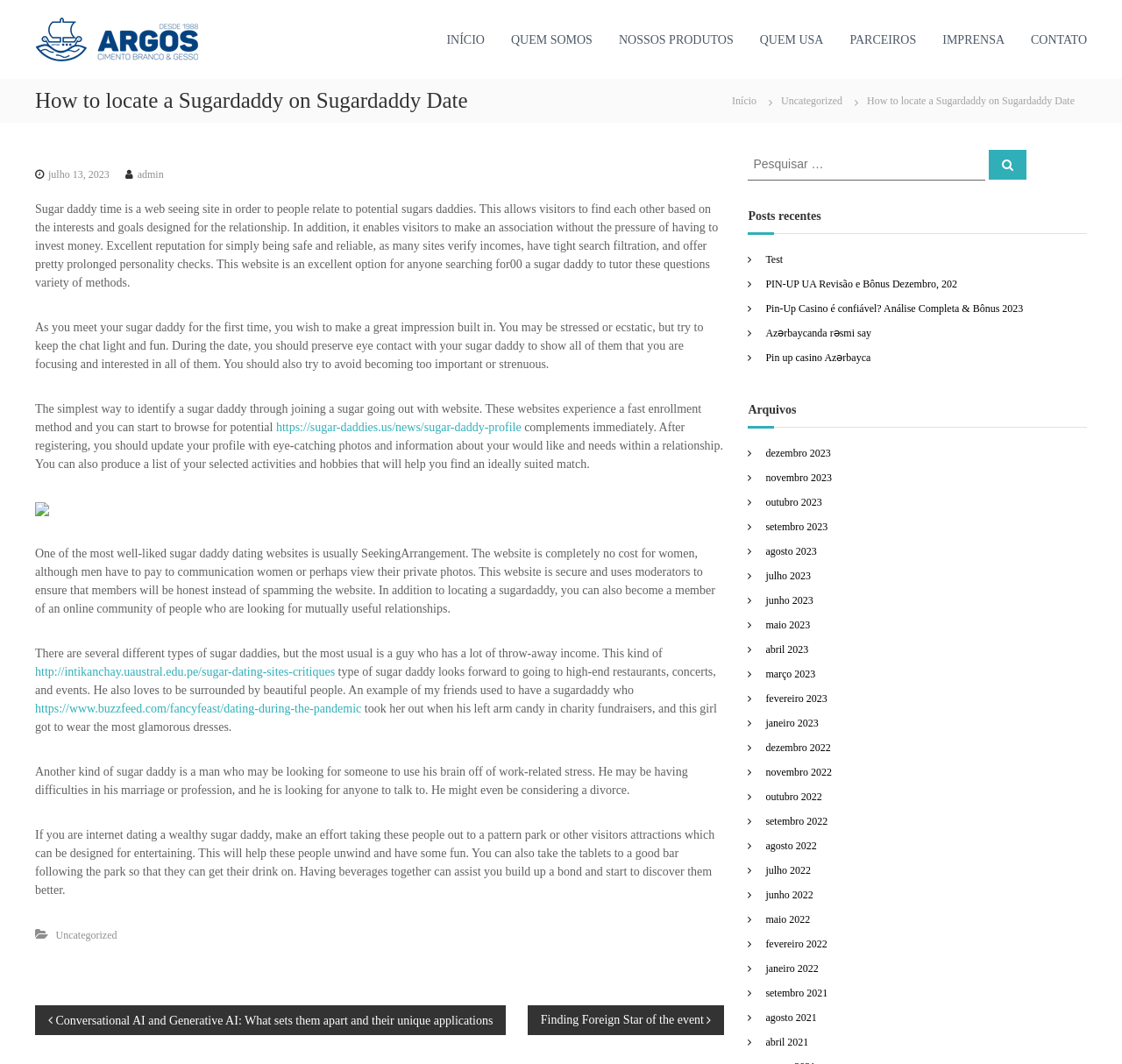Respond to the following query with just one word or a short phrase: 
What type of sugar daddy is described in the article?

Wealthy and stressed